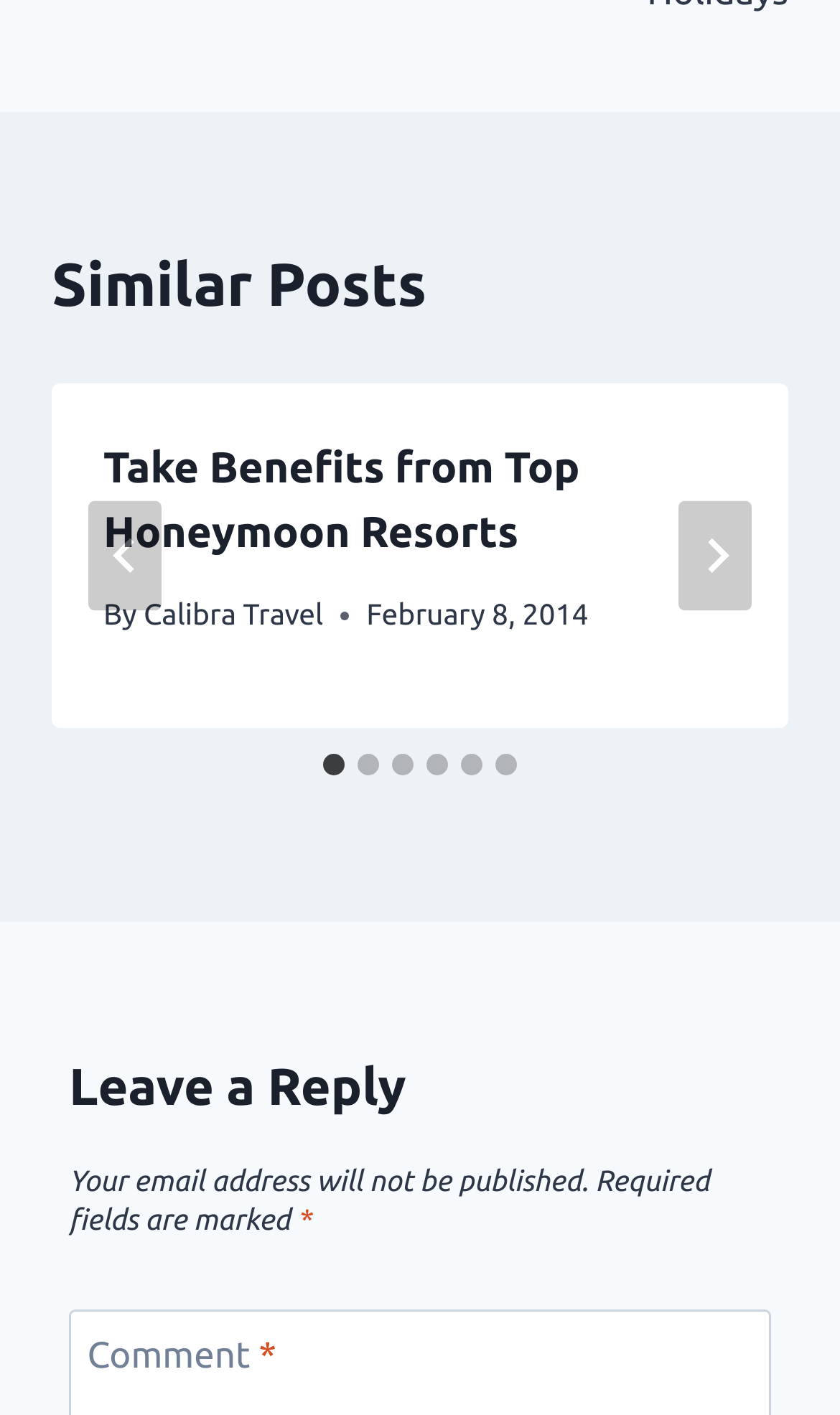Respond with a single word or phrase:
What is the title of the first article?

Take Benefits from Top Honeymoon Resorts